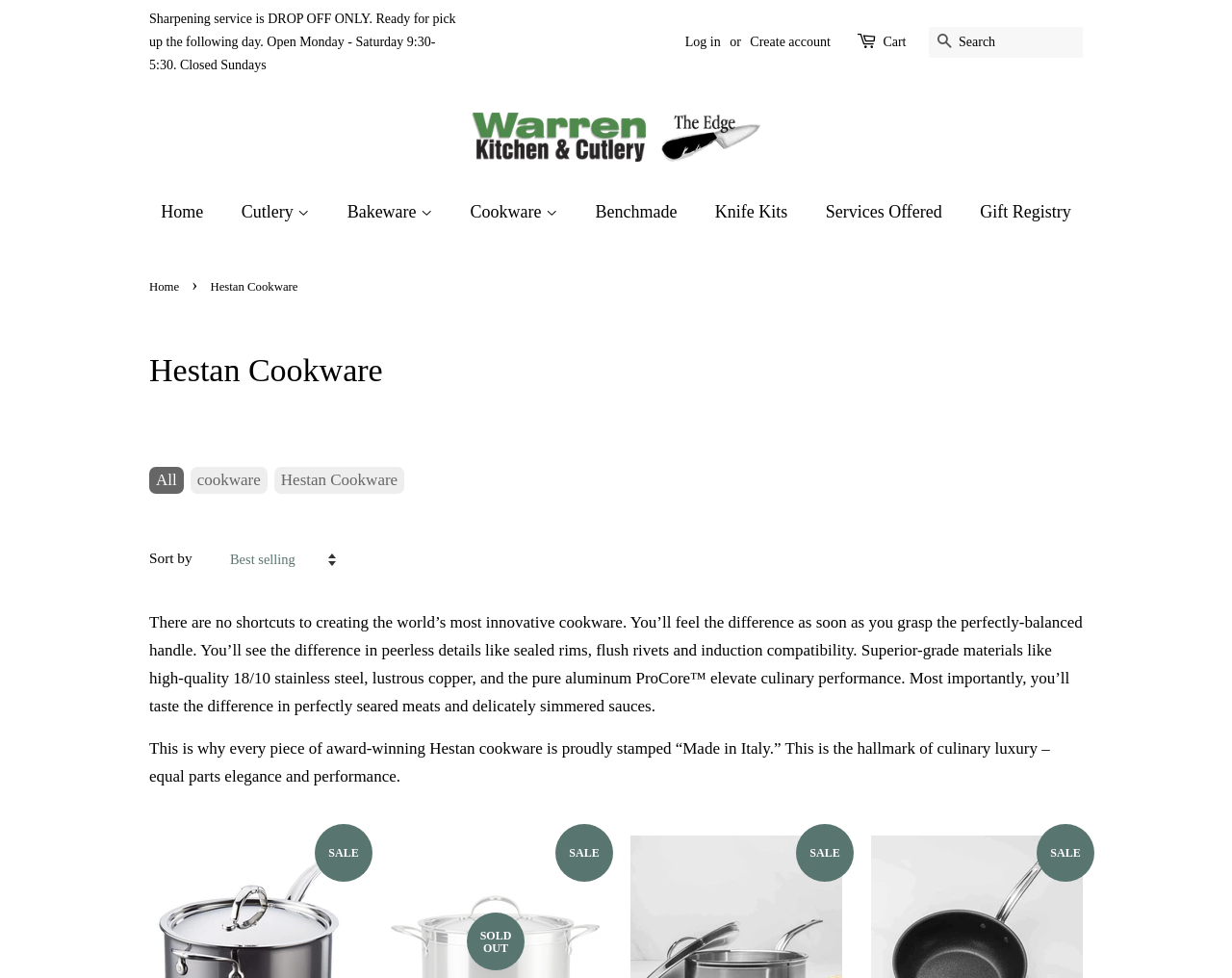Please predict the bounding box coordinates (top-left x, top-left y, bottom-right x, bottom-right y) for the UI element in the screenshot that fits the description: parent_node: Search aria-label="Search" name="q" placeholder="Search"

[0.754, 0.027, 0.879, 0.059]